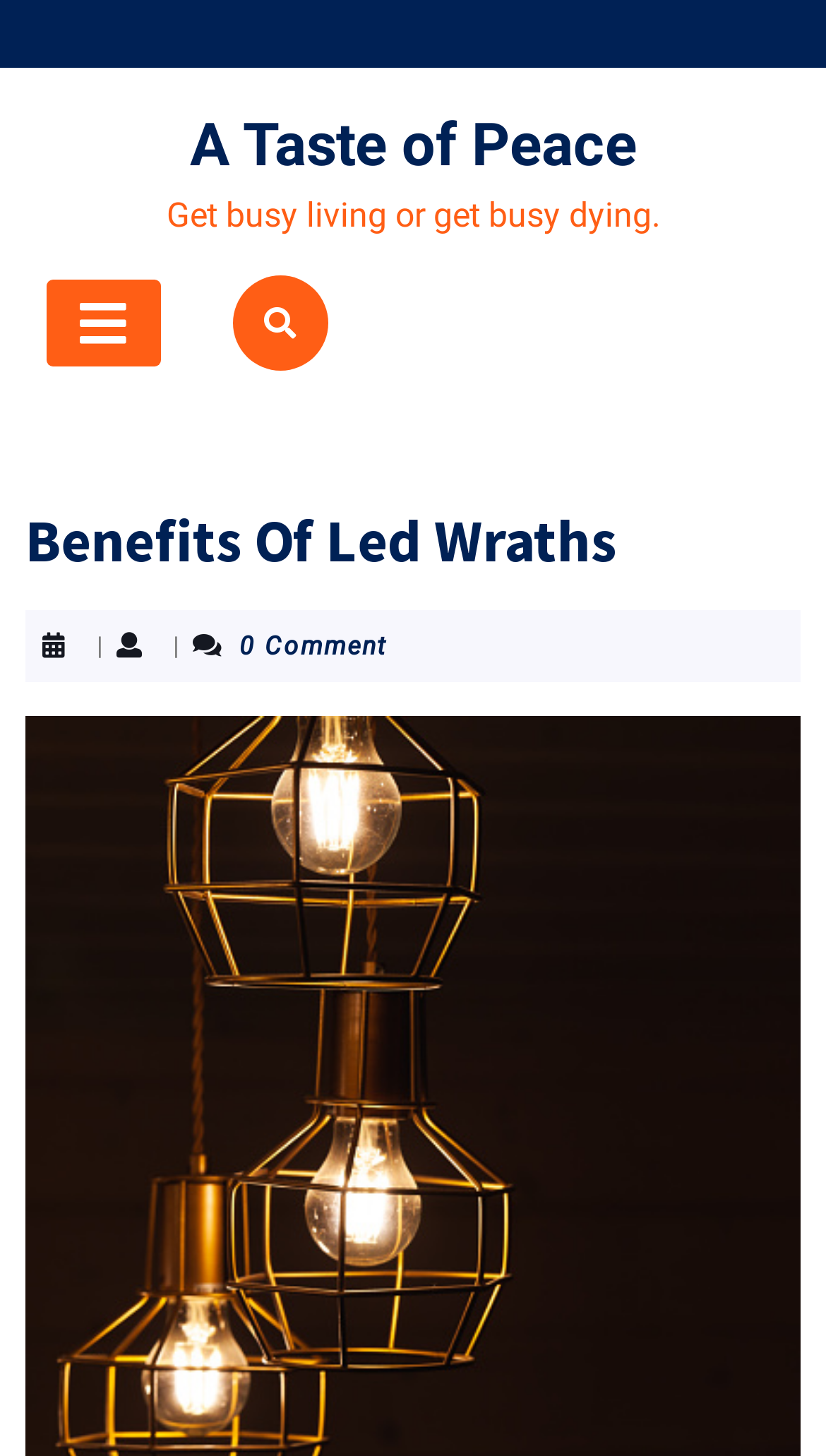Answer the following in one word or a short phrase: 
What is the quote on the webpage?

Get busy living or get busy dying.